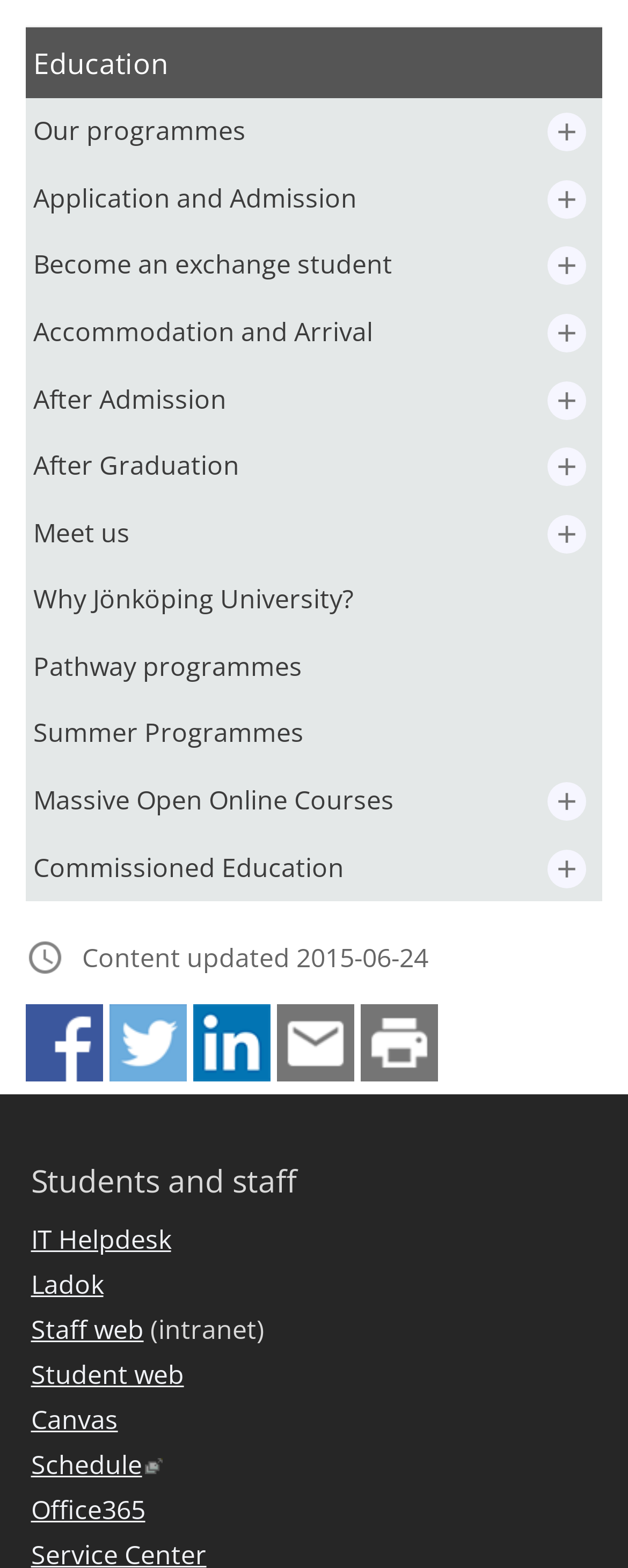Provide a short answer to the following question with just one word or phrase: What is the name of the student web platform?

Canvas